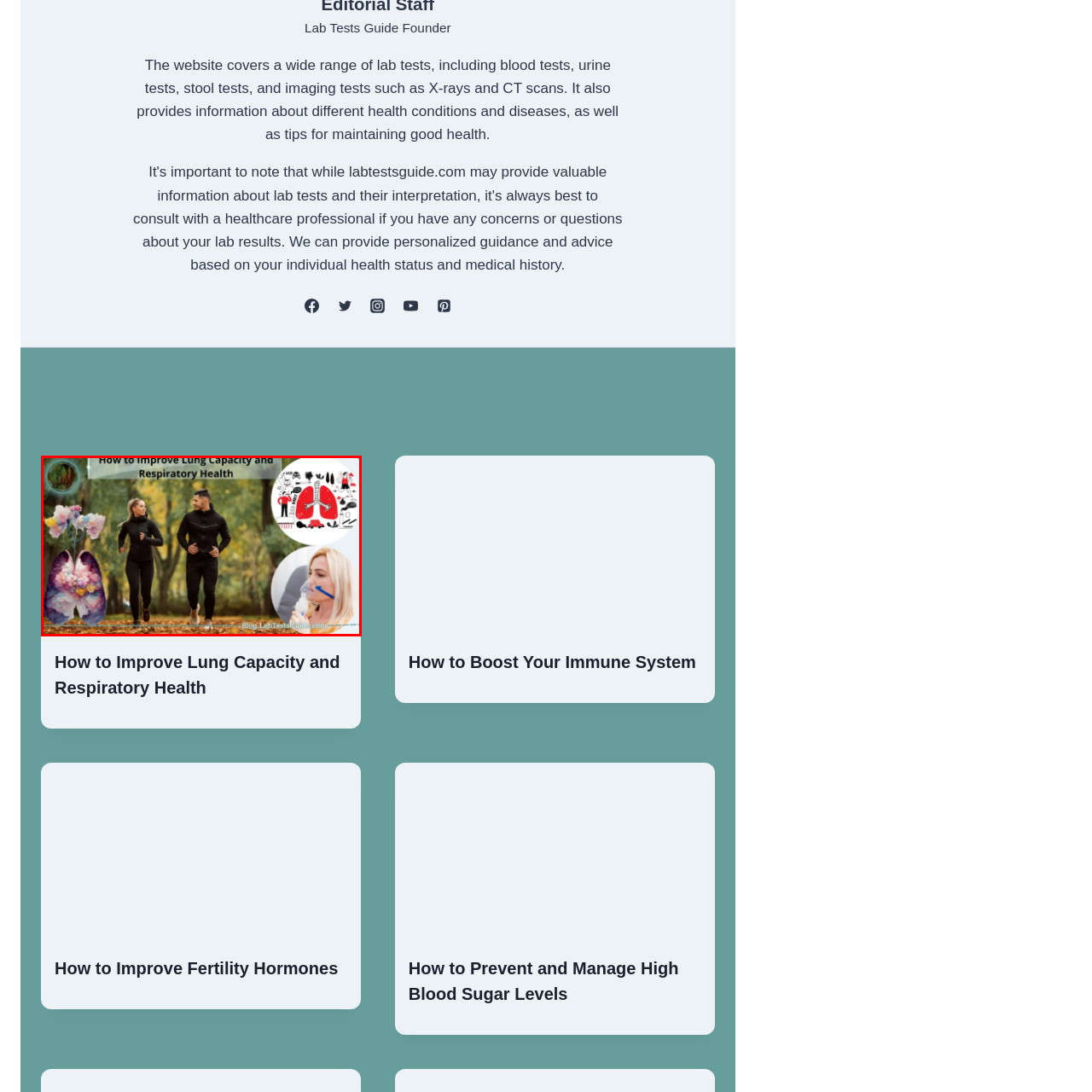Look at the section of the image marked by the red box and offer an in-depth answer to the next question considering the visual cues: What is the woman using in the image?

In addition to the runners, the image also features a woman using a device for respiratory exercises, further highlighting the theme of improving respiratory health.